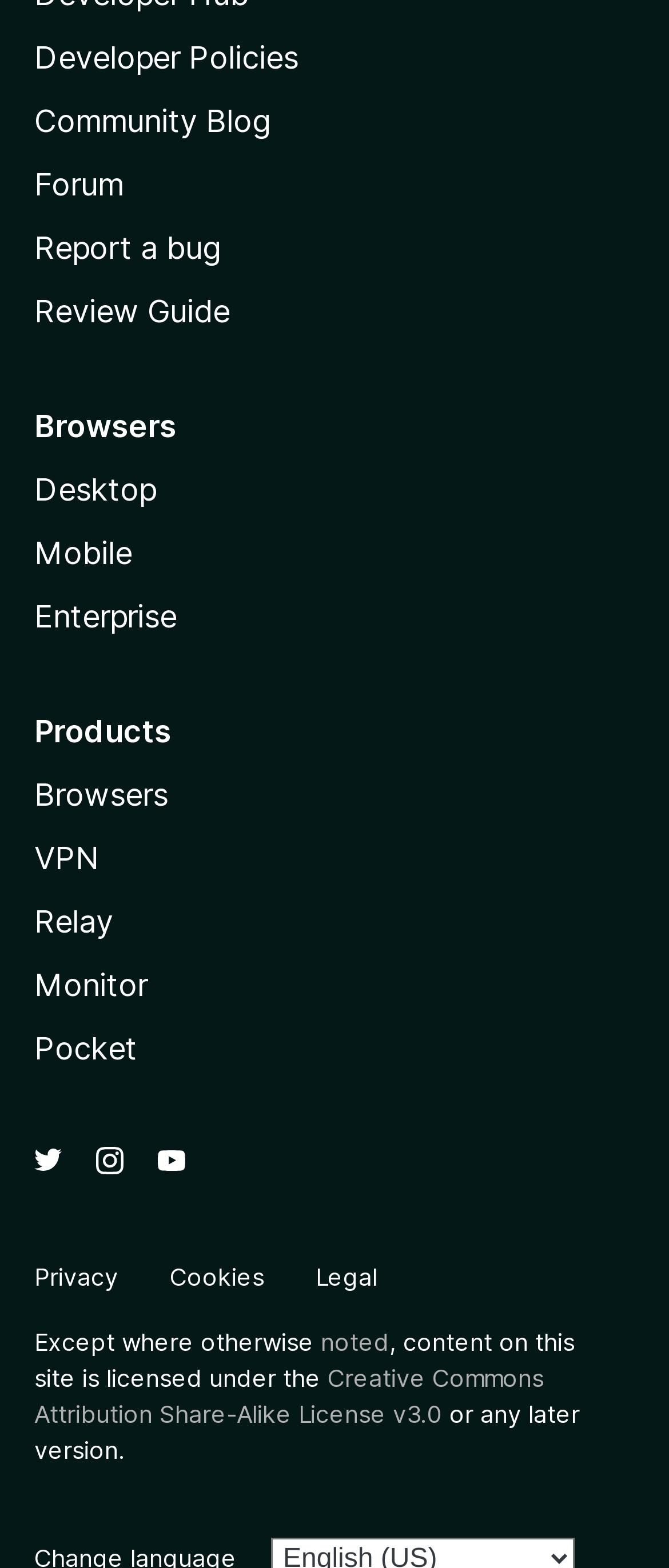What is the license under which the content on this site is licensed?
Respond to the question with a single word or phrase according to the image.

Creative Commons Attribution Share-Alike License v3.0